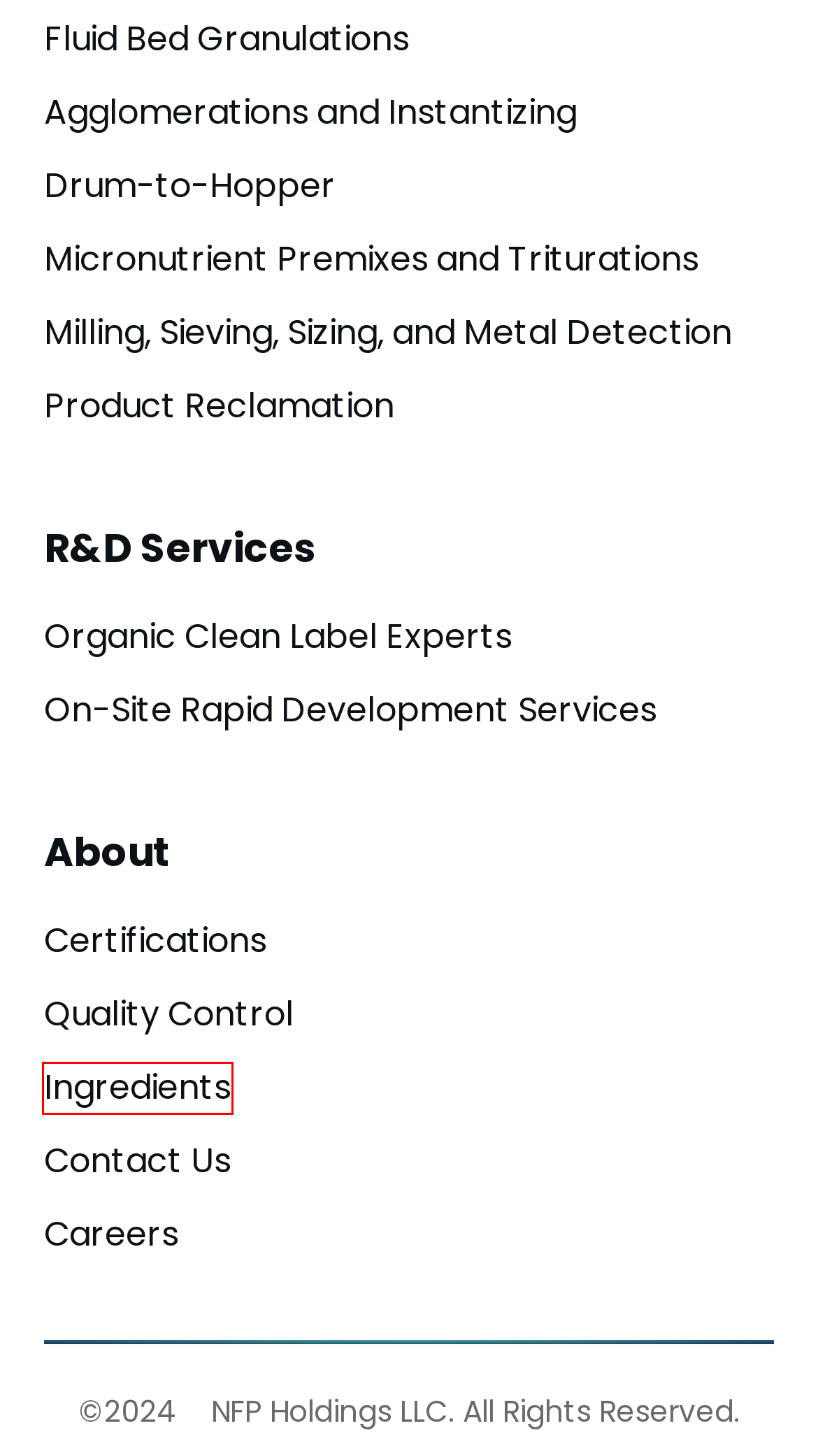Observe the screenshot of a webpage with a red bounding box highlighting an element. Choose the webpage description that accurately reflects the new page after the element within the bounding box is clicked. Here are the candidates:
A. Micronutrient Premixes and Triturations | NFP Holdings - NFP Holdings LLC
B. Ingredients | NFP Holdings - NFP Holdings LLC
C. Contact Us | NFP Holdings - NFP Holdings LLC
D. Quality Control | NFP Holdings - NFP Holdings LLC
E. Careers | NFP Holdings - NFP Holdings LLC
F. DFY Website Designs – Done For You - DFY Website Designs
G. Certifications | NFP Holdings - NFP Holdings LLC
H. Product Reclamation | NFP Holdings - NFP Holdings LLC

B